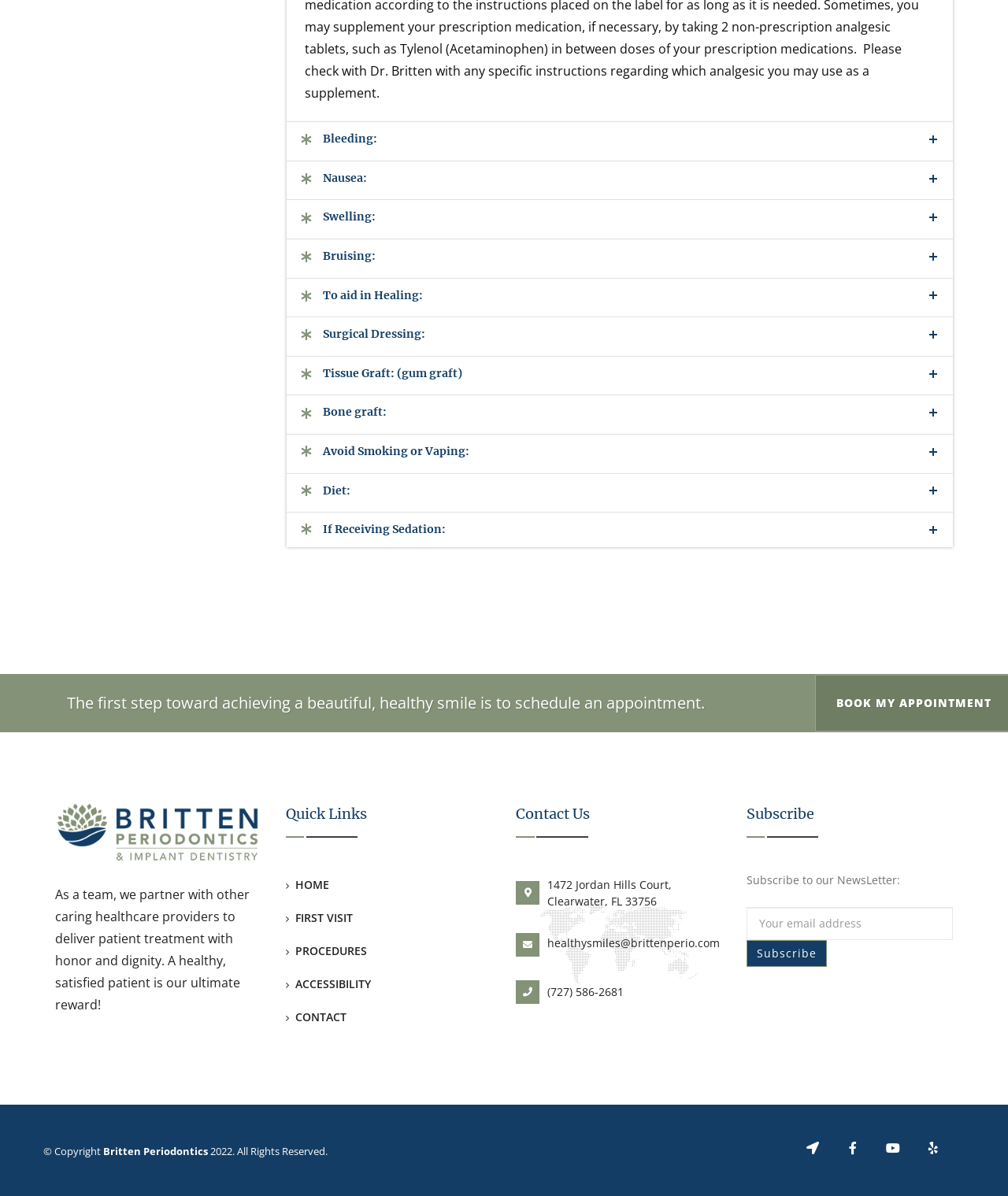What is the address of Britten Periodontics?
Answer the question in a detailed and comprehensive manner.

The address of Britten Periodontics is 1472 Jordan Hills Court, Clearwater, FL 33756, as stated in the StaticText element with the text '1472 Jordan Hills Court, Clearwater, FL 33756'.